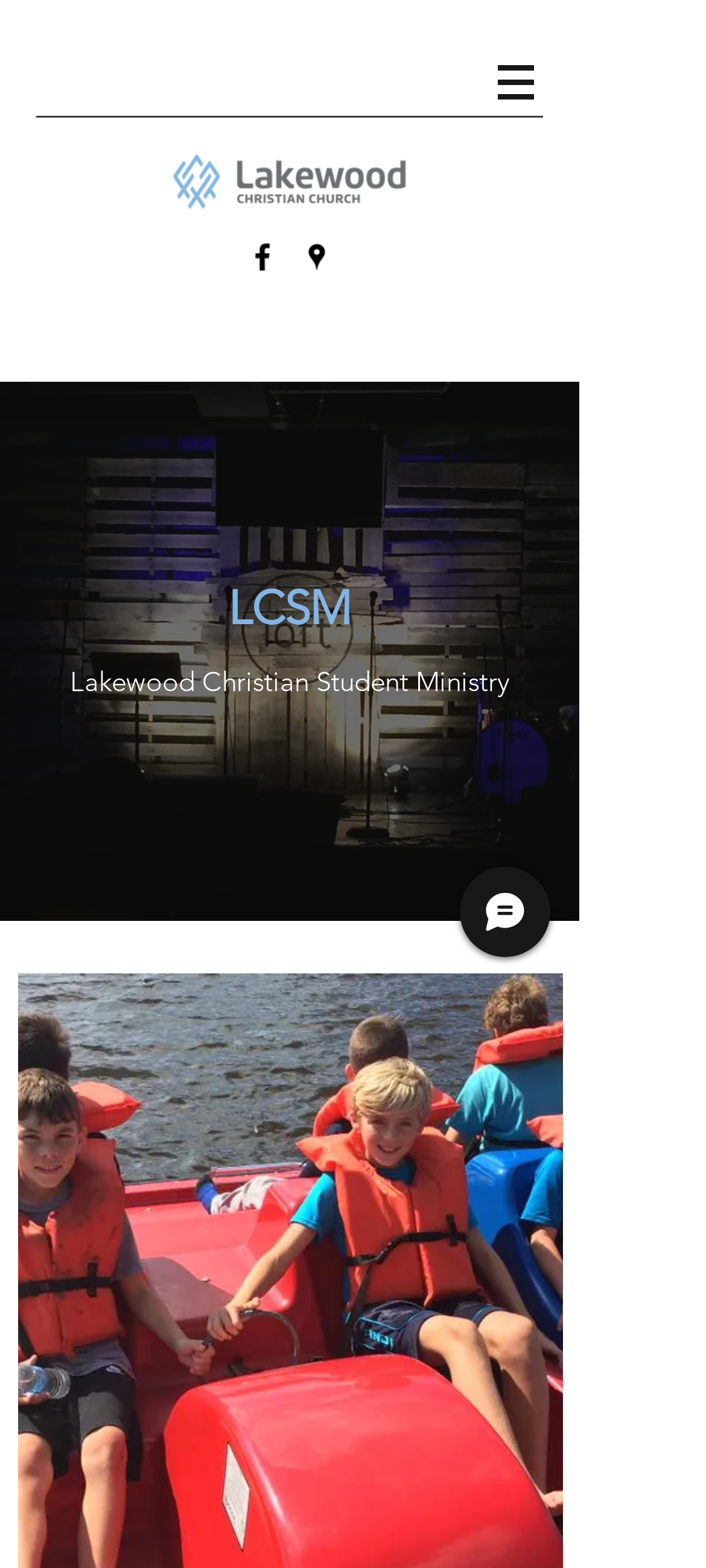Find the UI element described as: "aria-label="googlePlaces"" and predict its bounding box coordinates. Ensure the coordinates are four float numbers between 0 and 1, [left, top, right, bottom].

[0.423, 0.152, 0.474, 0.175]